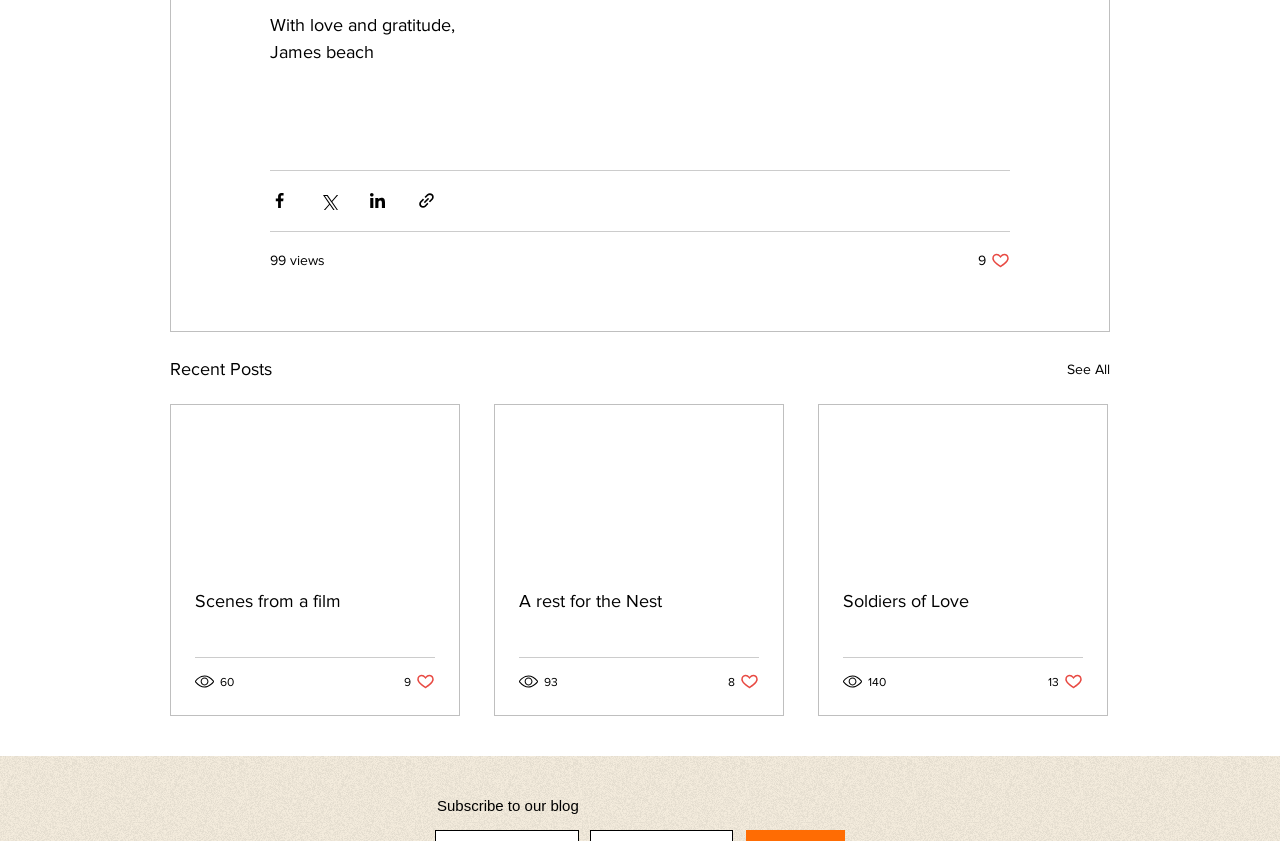What is the author's sentiment in the first post?
From the image, respond using a single word or phrase.

Grateful